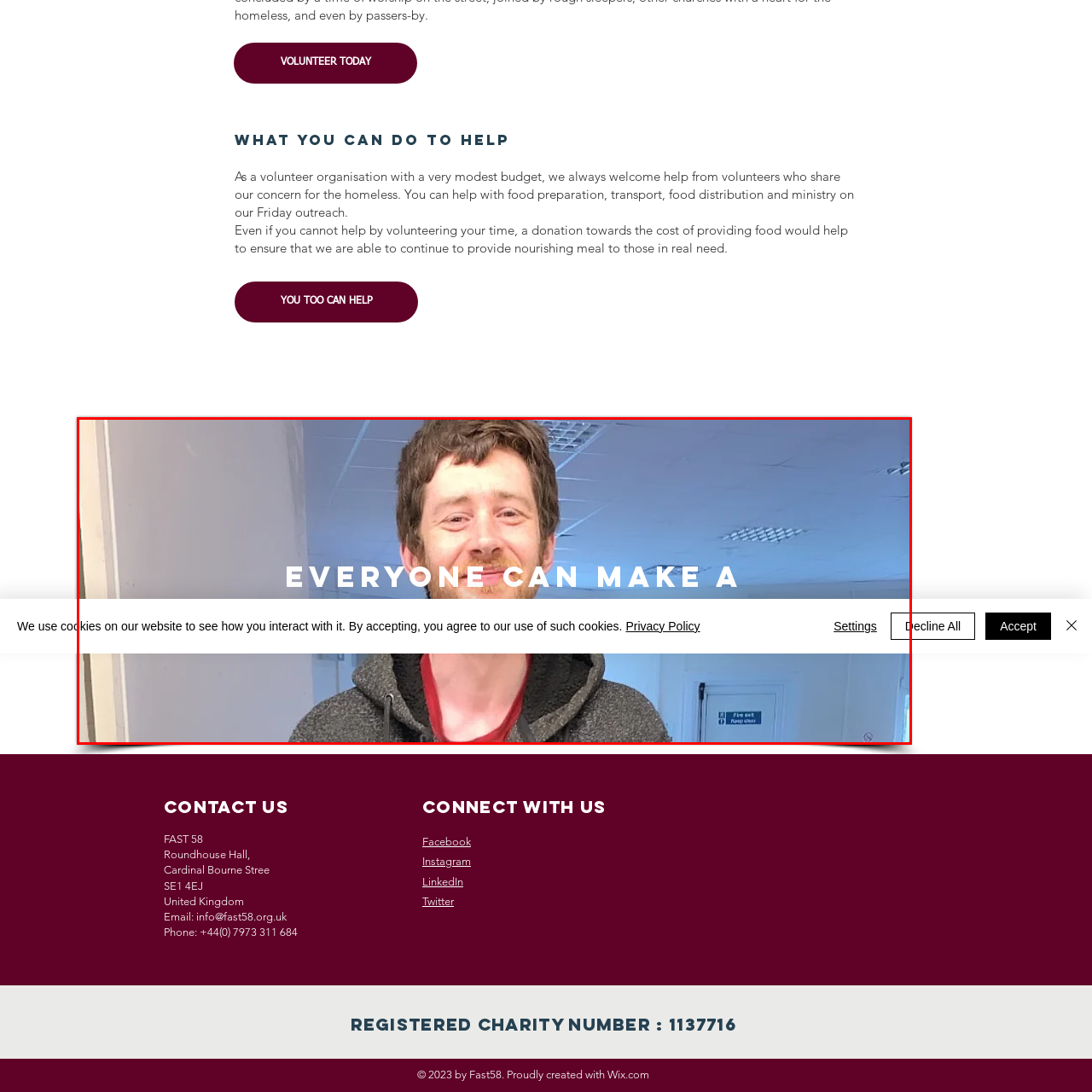What is the theme of the organization's mission?
Please focus on the image surrounded by the red bounding box and provide a one-word or phrase answer based on the image.

community involvement